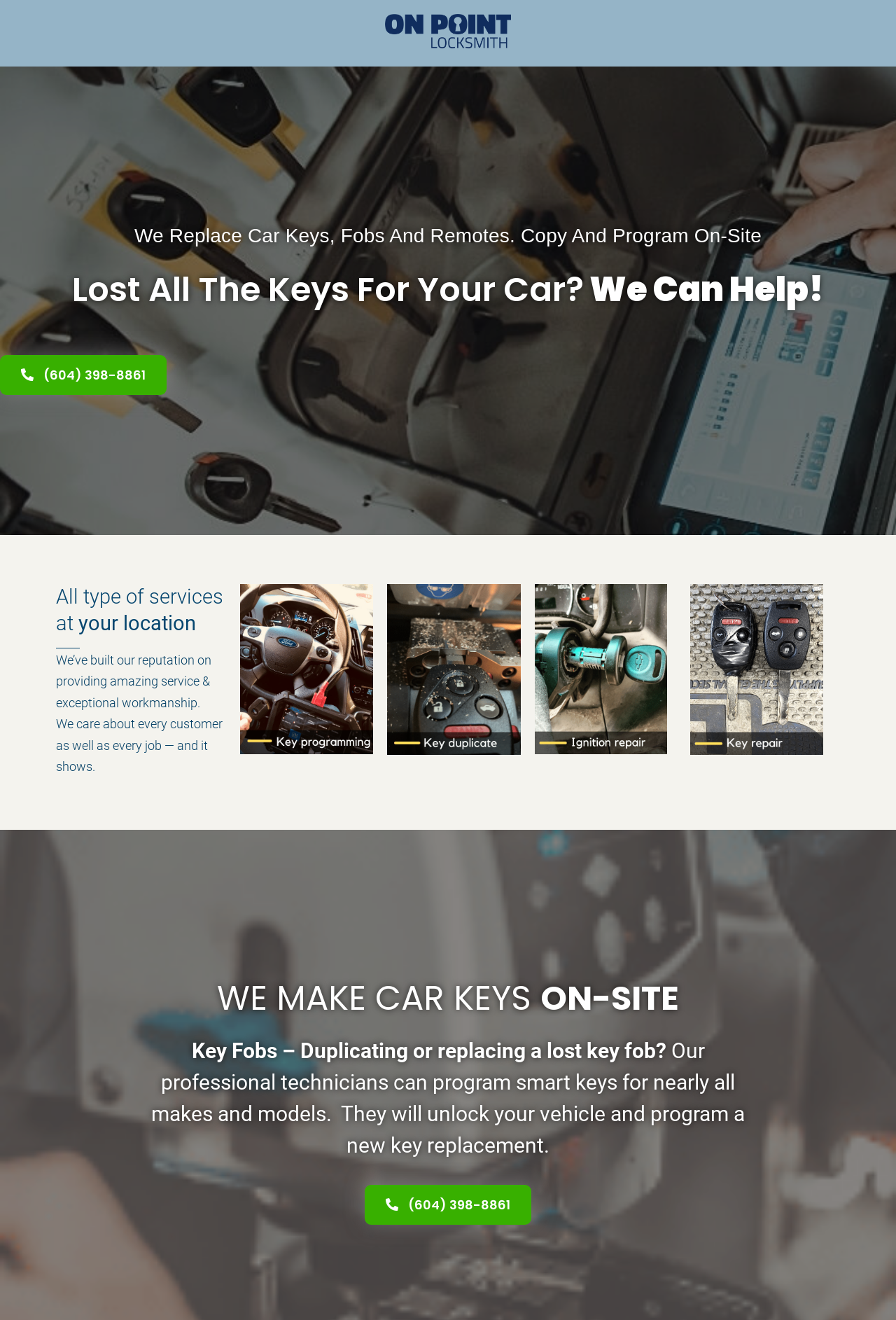Give a one-word or one-phrase response to the question: 
What is the phone number to contact the locksmith?

(604) 398-8861